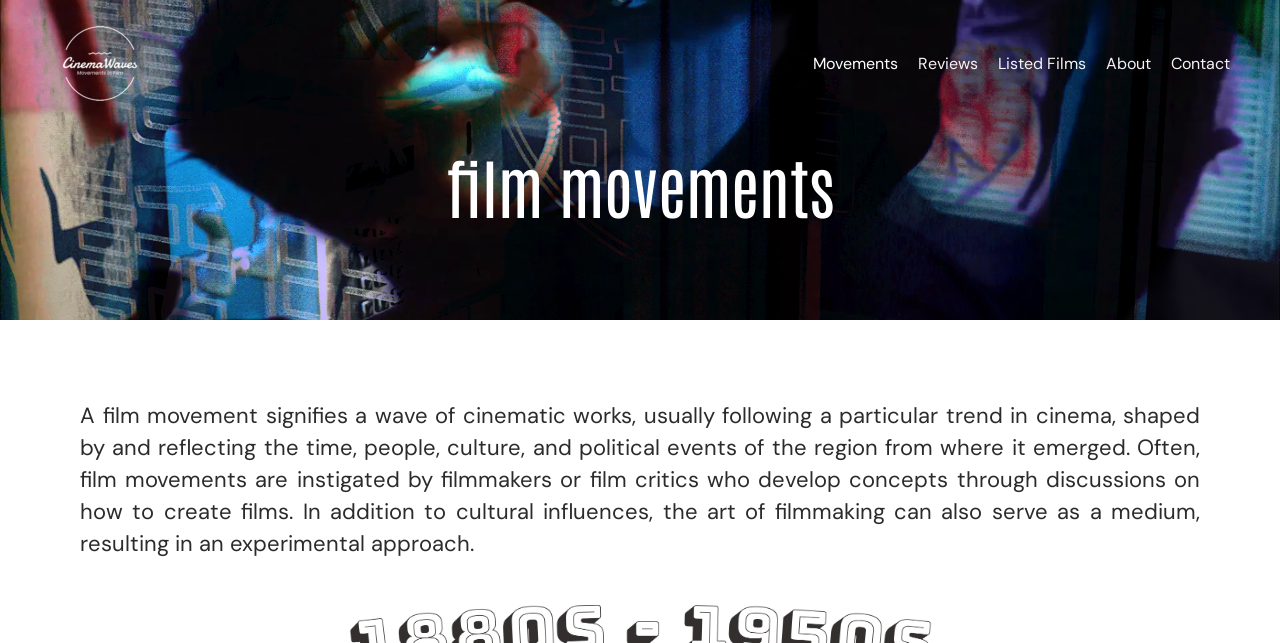Identify the bounding box coordinates for the UI element that matches this description: "Listed Films".

[0.772, 0.06, 0.856, 0.138]